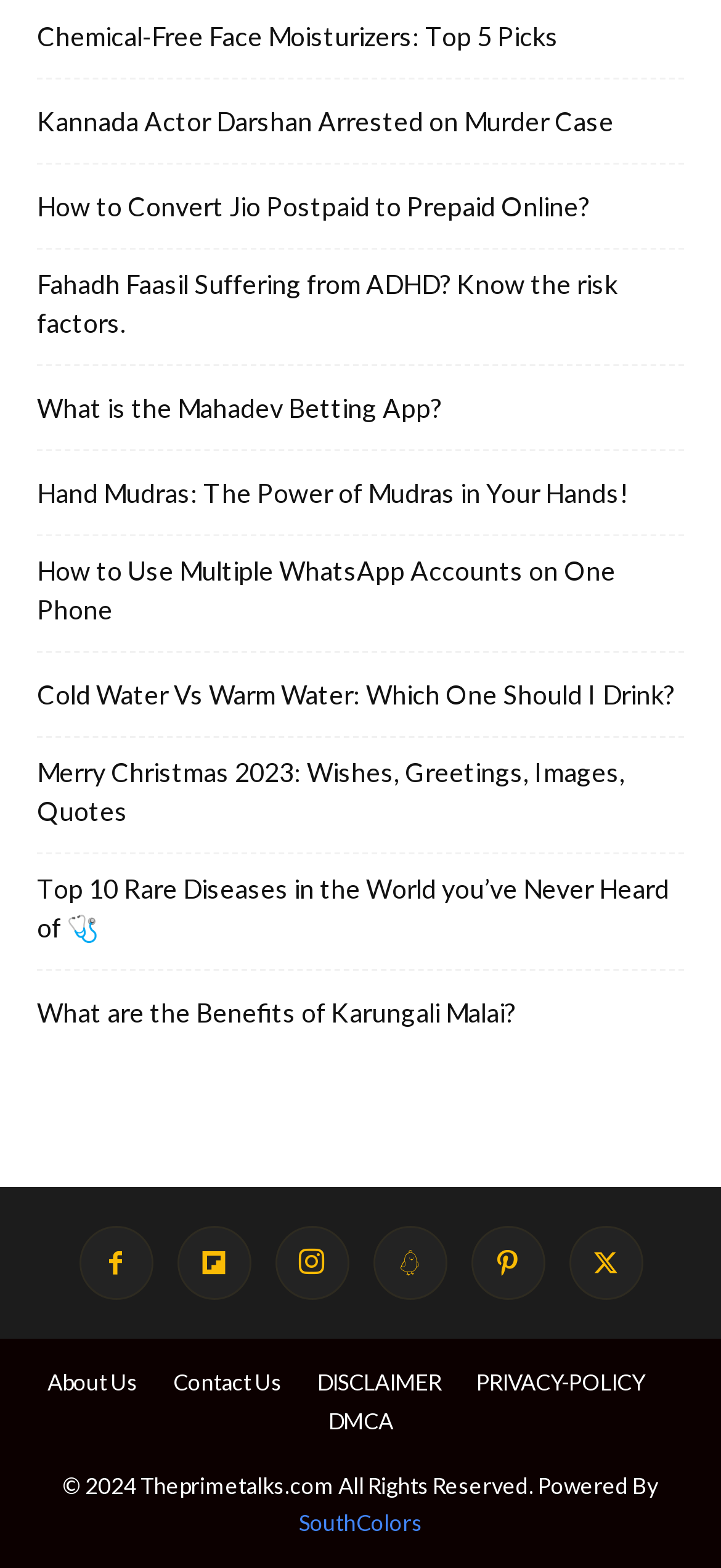Extract the bounding box coordinates of the UI element described: "207-805-1040". Provide the coordinates in the format [left, top, right, bottom] with values ranging from 0 to 1.

None